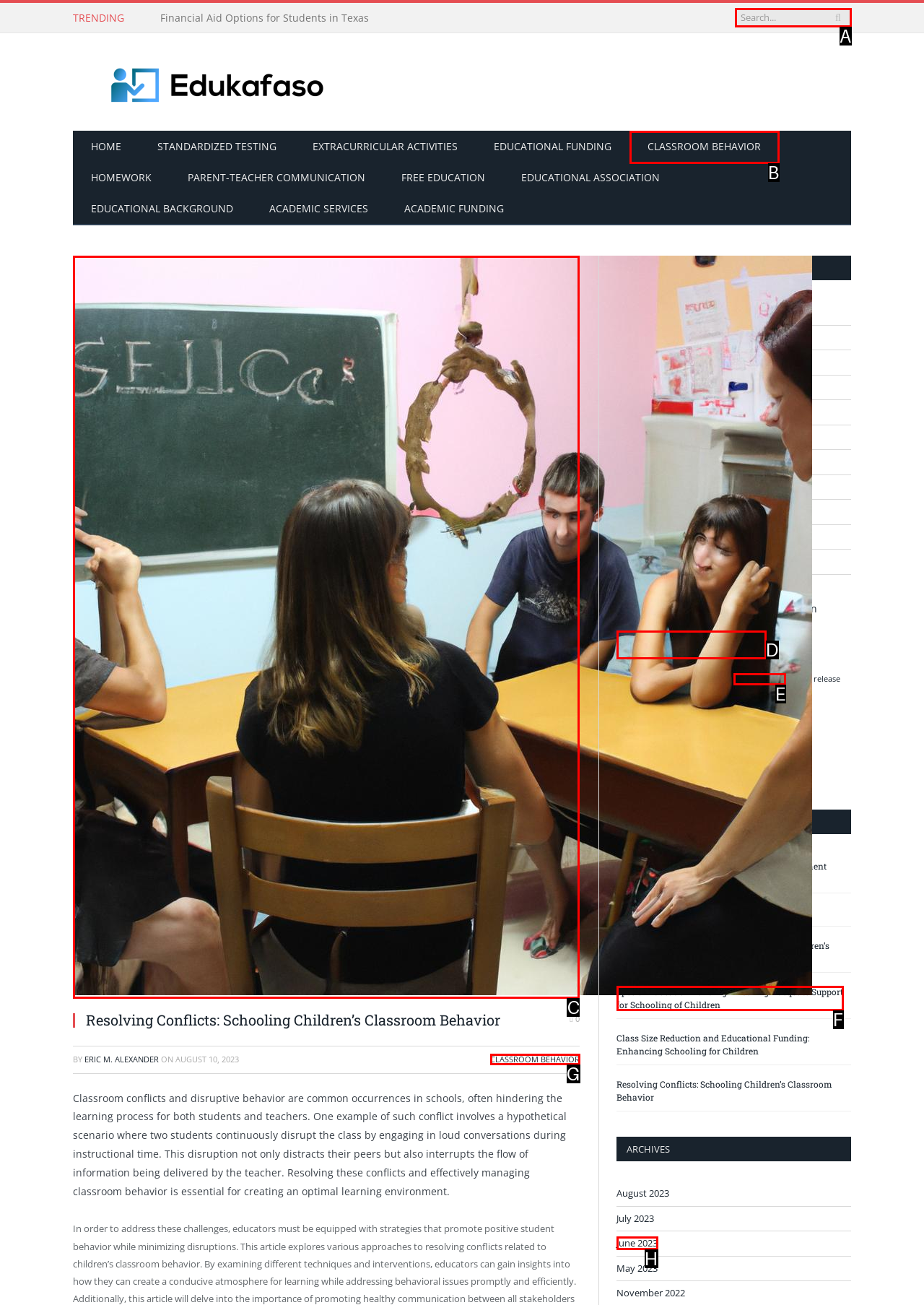Point out the HTML element I should click to achieve the following task: Learn about Resolving Conflicts: Schooling Children’s Classroom Behavior Provide the letter of the selected option from the choices.

C